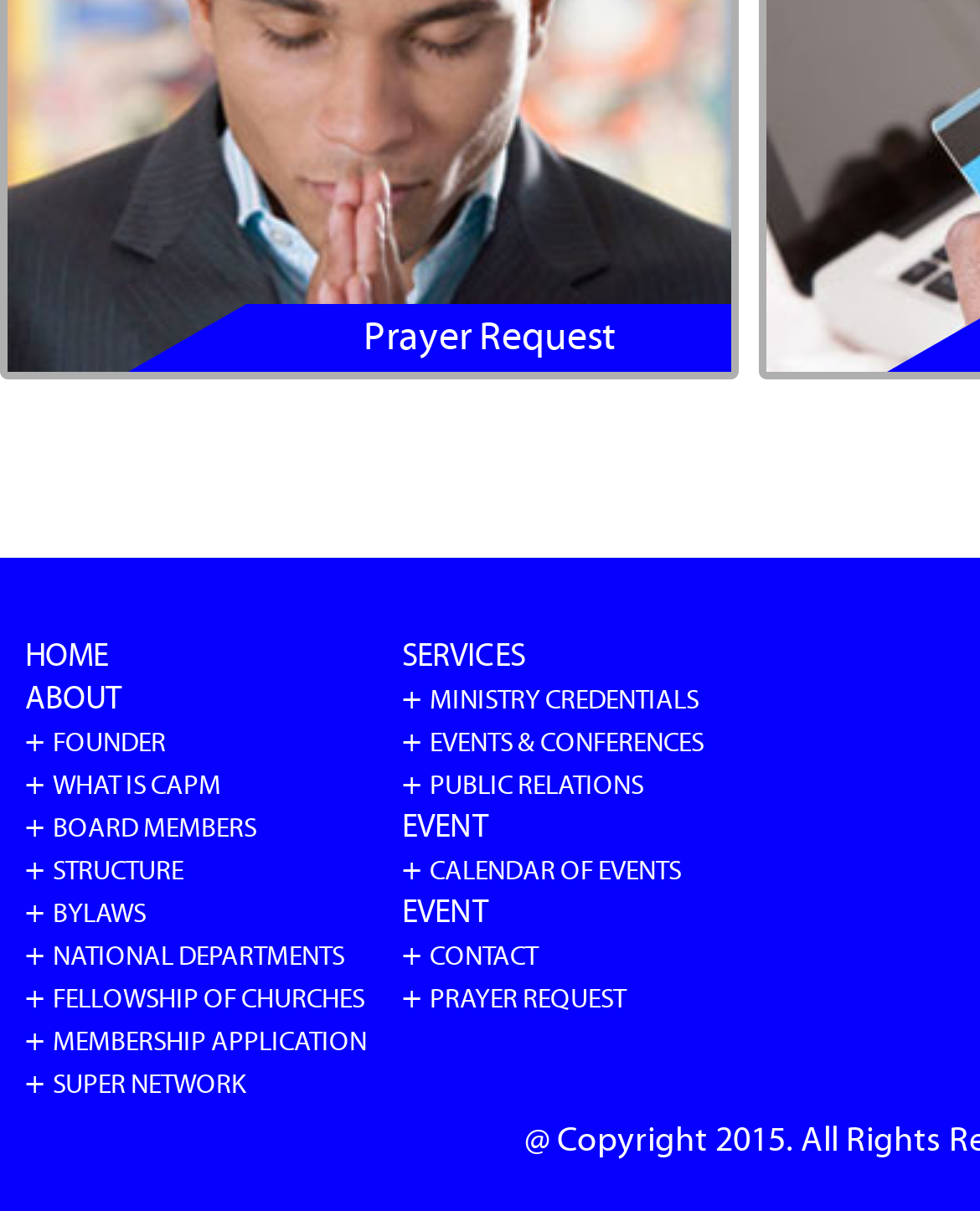For the given element description Super Network, determine the bounding box coordinates of the UI element. The coordinates should follow the format (top-left x, top-left y, bottom-right x, bottom-right y) and be within the range of 0 to 1.

[0.054, 0.881, 0.251, 0.908]